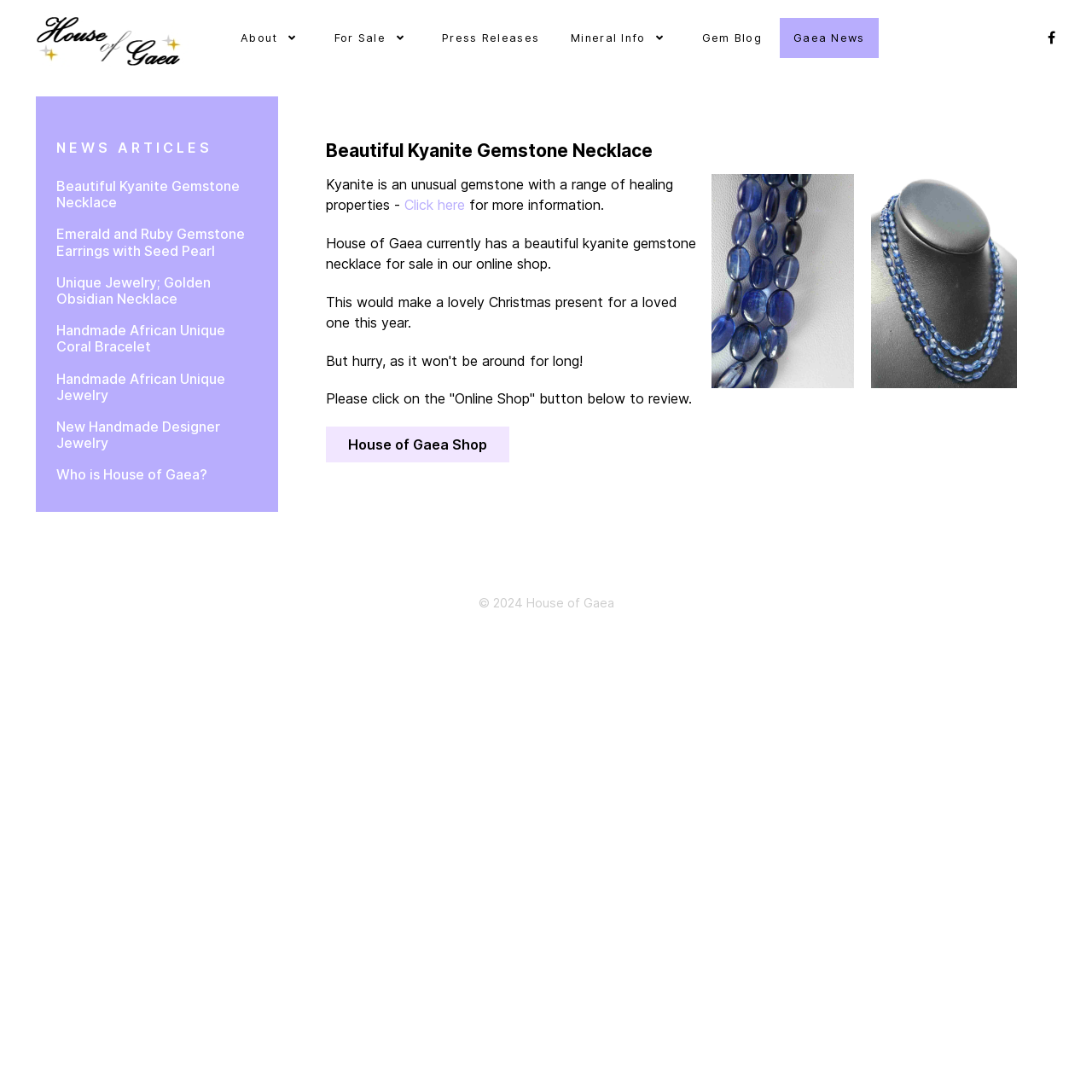Find the main header of the webpage and produce its text content.

Beautiful Kyanite Gemstone Necklace